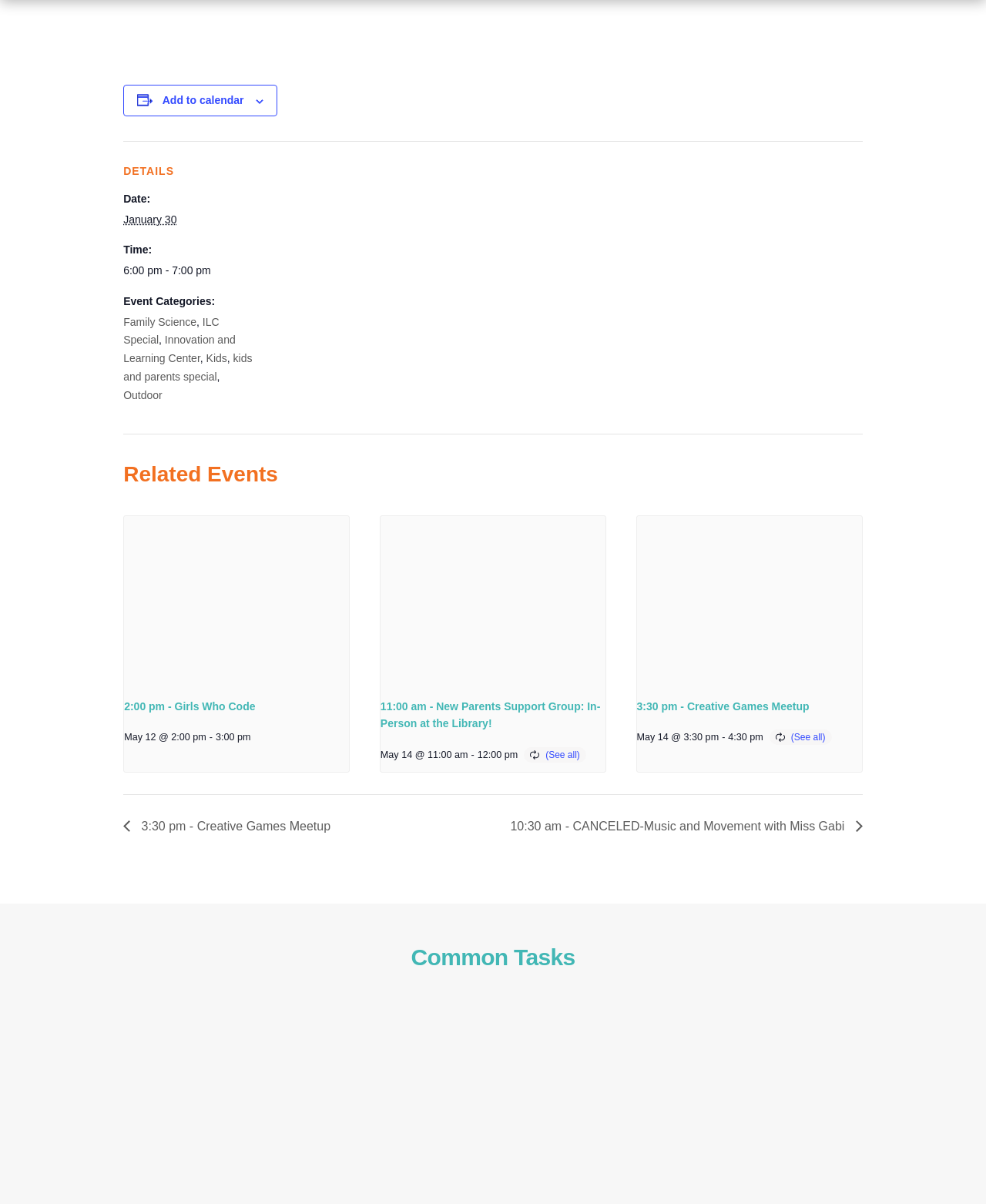Pinpoint the bounding box coordinates of the element that must be clicked to accomplish the following instruction: "Get a library card". The coordinates should be in the format of four float numbers between 0 and 1, i.e., [left, top, right, bottom].

[0.133, 0.873, 0.249, 0.885]